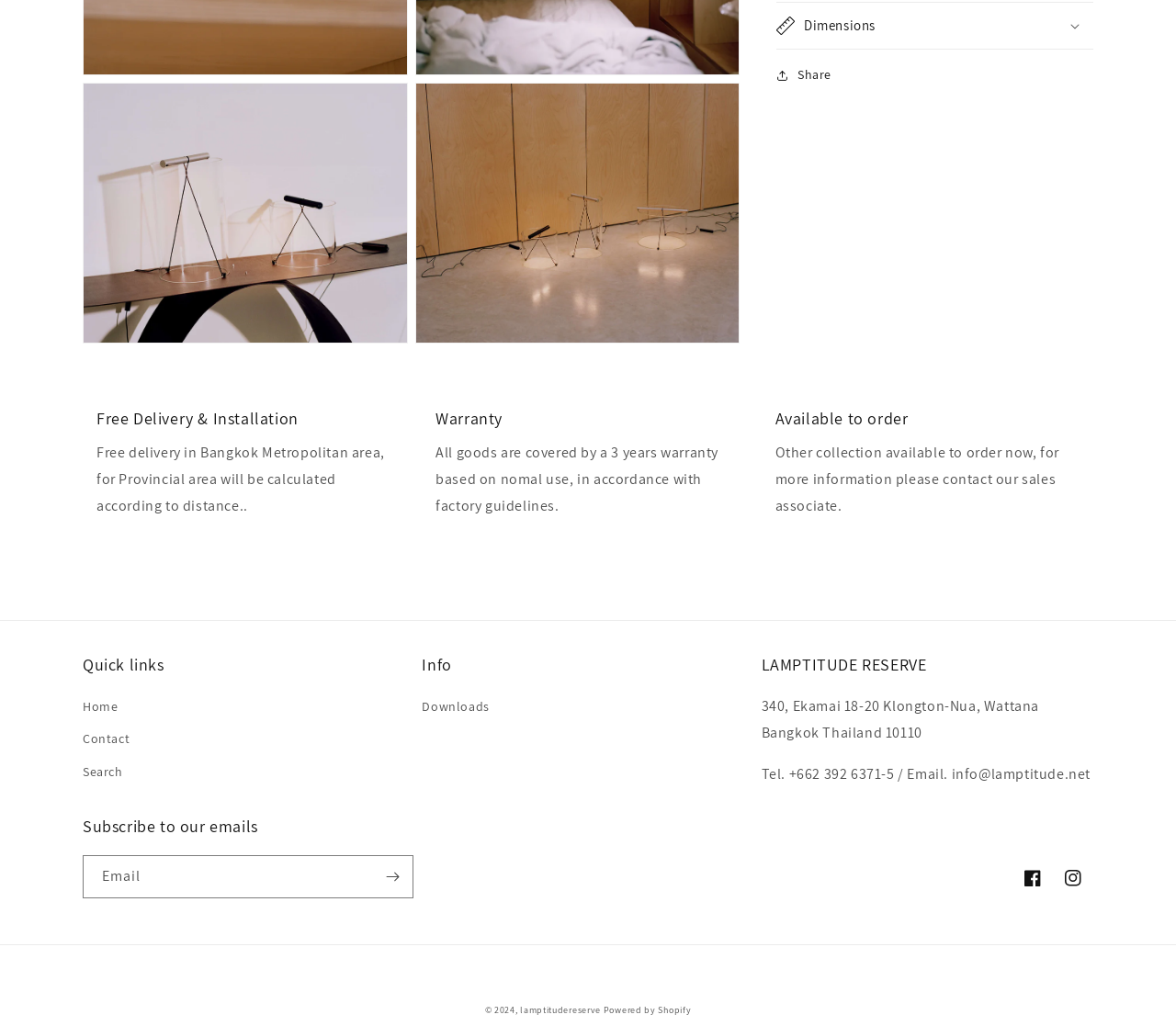What is the location of LAMPTITUDE RESERVE?
Using the information from the image, give a concise answer in one word or a short phrase.

Bangkok, Thailand